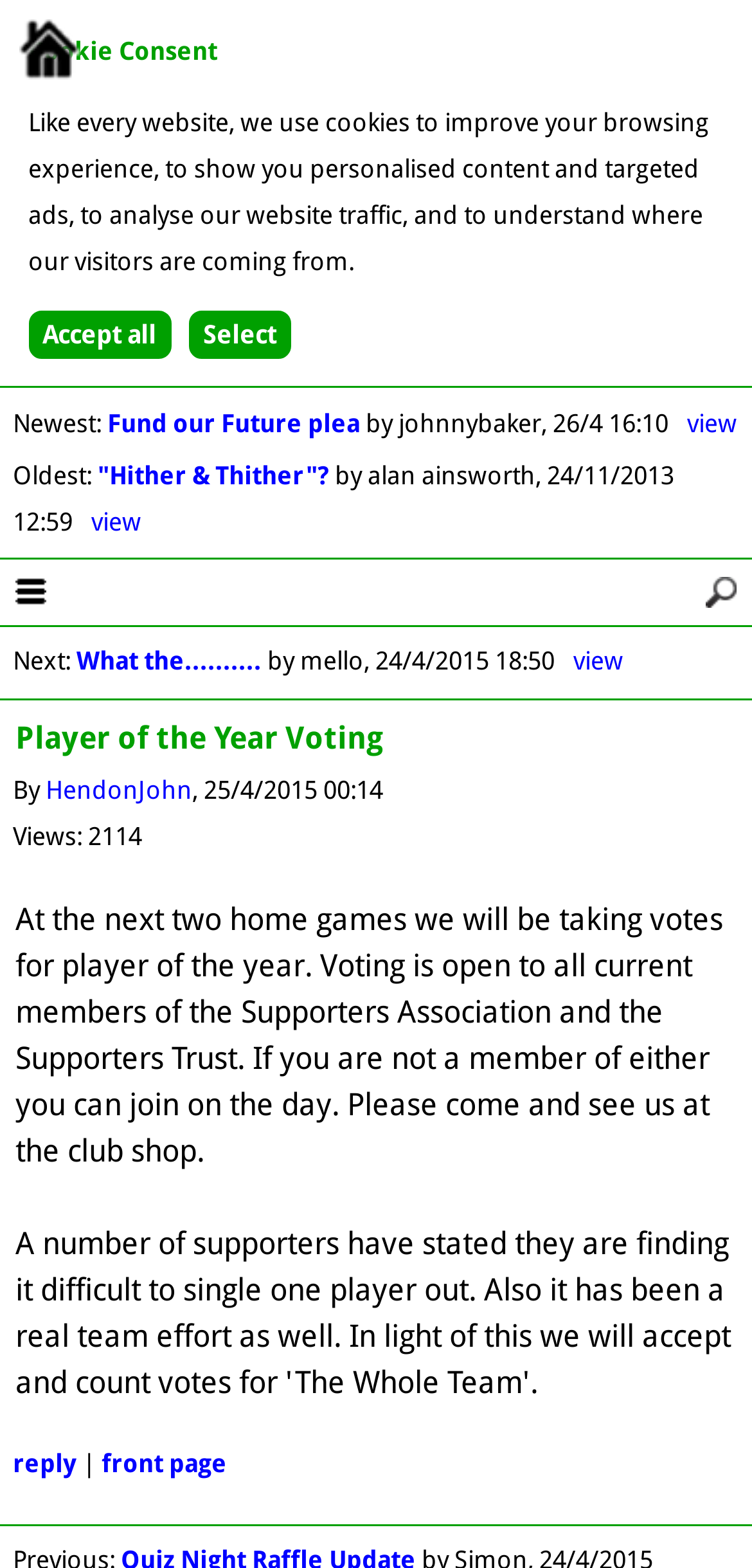From the given element description: "HendonJohn", find the bounding box for the UI element. Provide the coordinates as four float numbers between 0 and 1, in the order [left, top, right, bottom].

[0.06, 0.495, 0.255, 0.514]